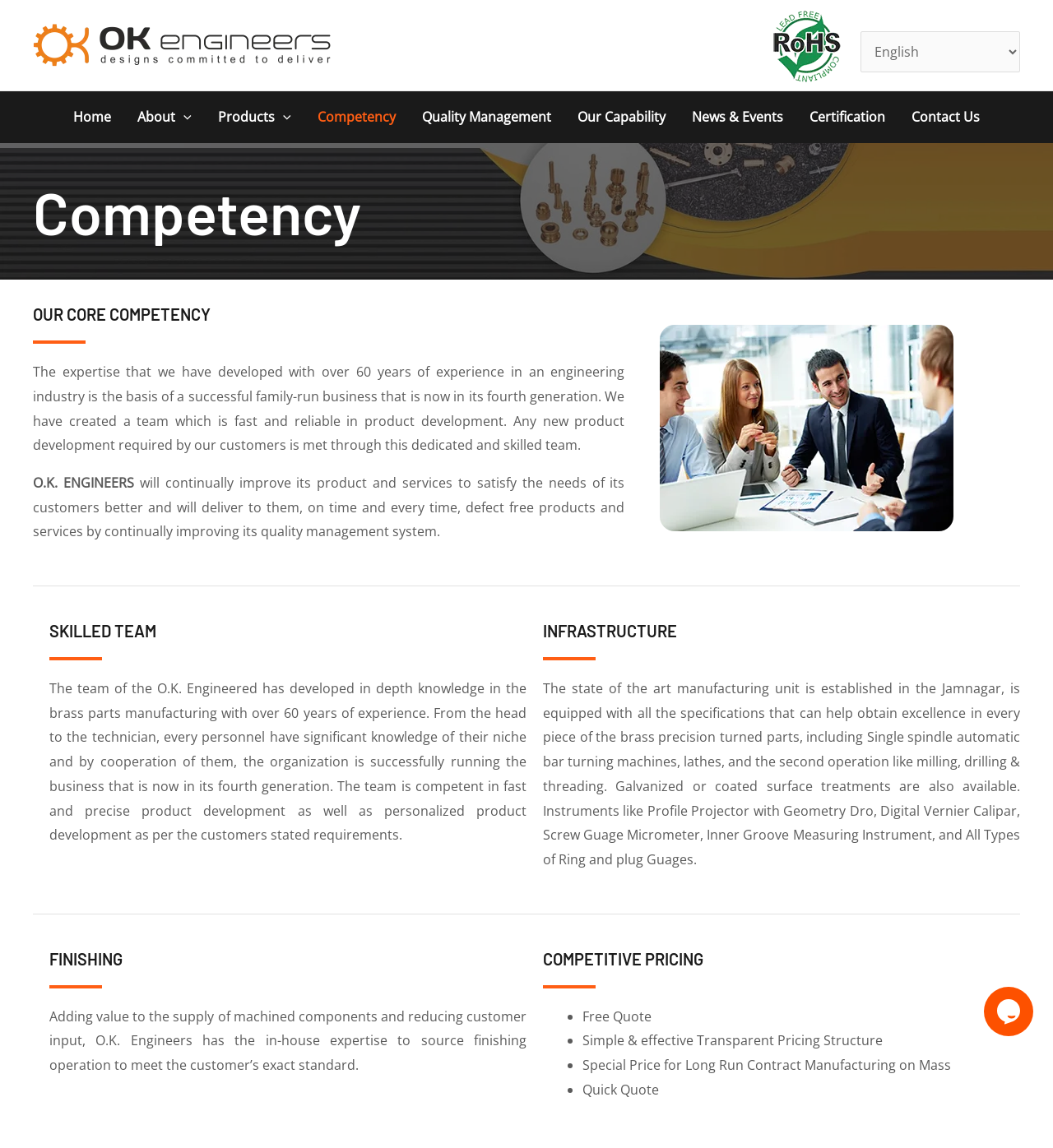Please determine the bounding box coordinates of the element to click on in order to accomplish the following task: "Select a language". Ensure the coordinates are four float numbers ranging from 0 to 1, i.e., [left, top, right, bottom].

[0.817, 0.027, 0.969, 0.063]